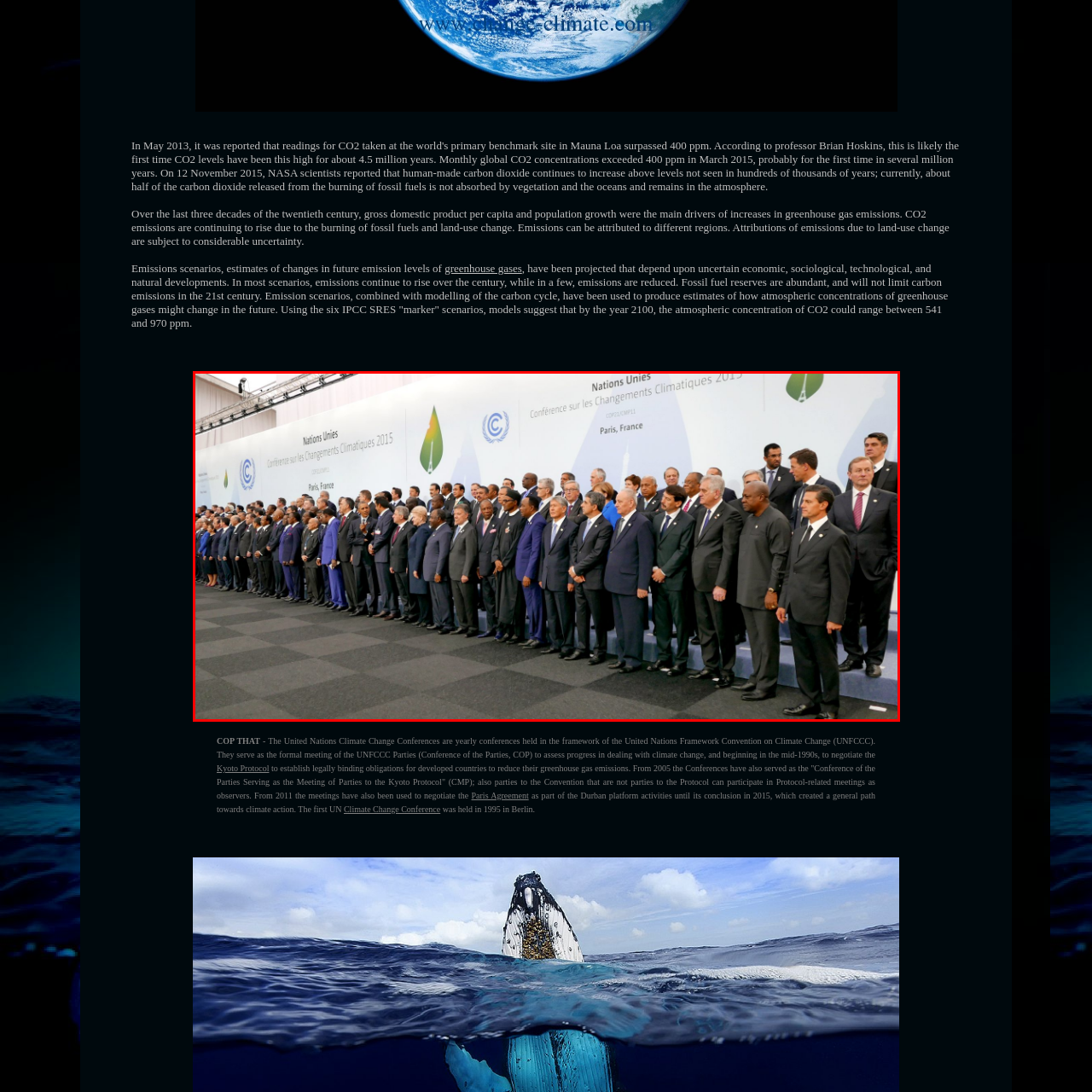Create a detailed description of the image enclosed by the red bounding box.

The image shows a prominent gathering of global leaders and delegates at the United Nations Climate Change Conference, also known as COP21, held in Paris, France, in 2015. The attendees are arranged in a formal group photo, dressed in various formal attire. Behind them is a backdrop featuring the conference’s branding, including the UN logo and an emblematic green leaf, symbolizing environmental concern and climate action. This pivotal conference aimed to bring nations together to negotiate commitments to reduce greenhouse gas emissions and combat climate change, highlighting the urgency and collaborative effort needed to address global environmental challenges.